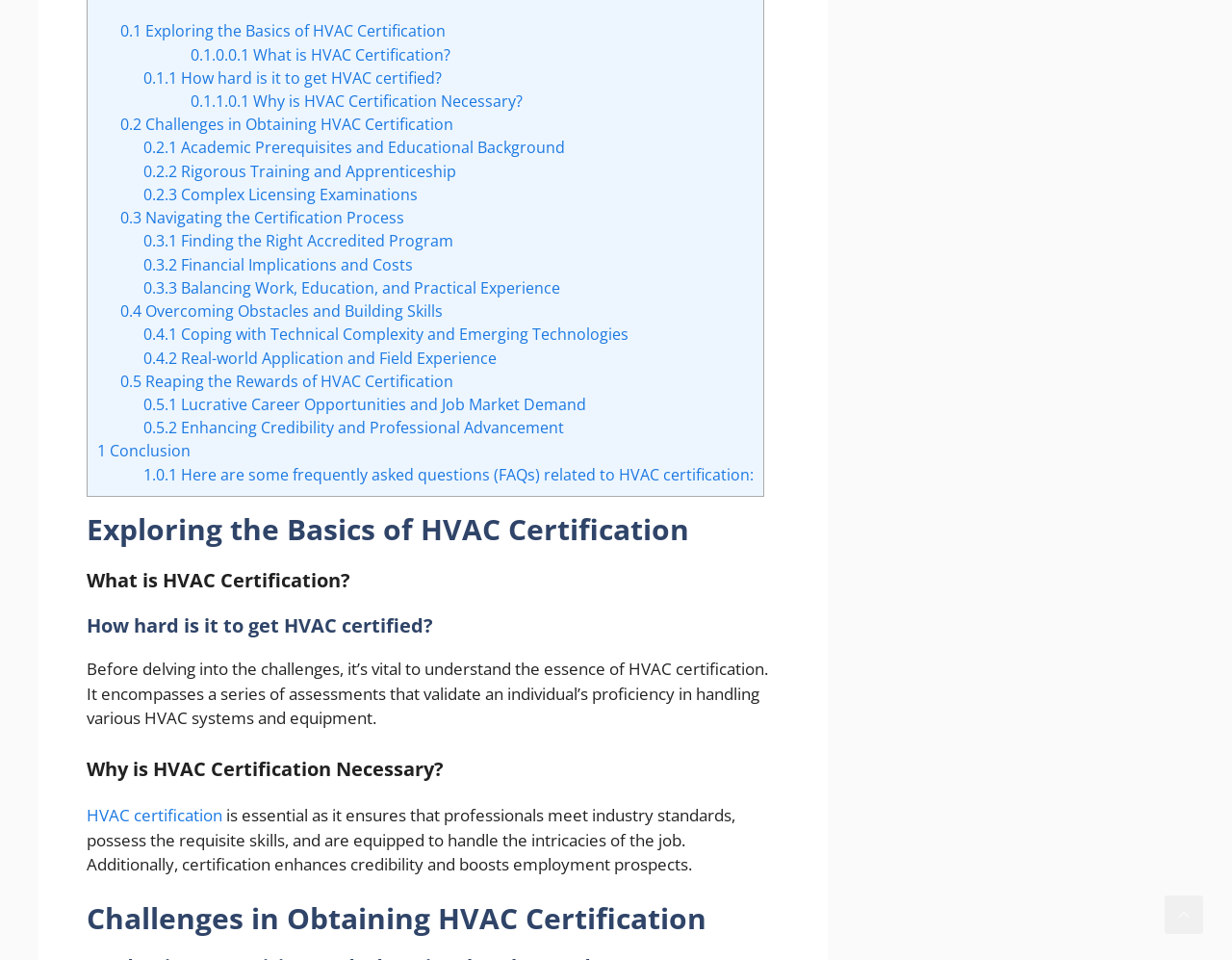Given the element description "parent_node: READ MORE", identify the bounding box of the corresponding UI element.

None